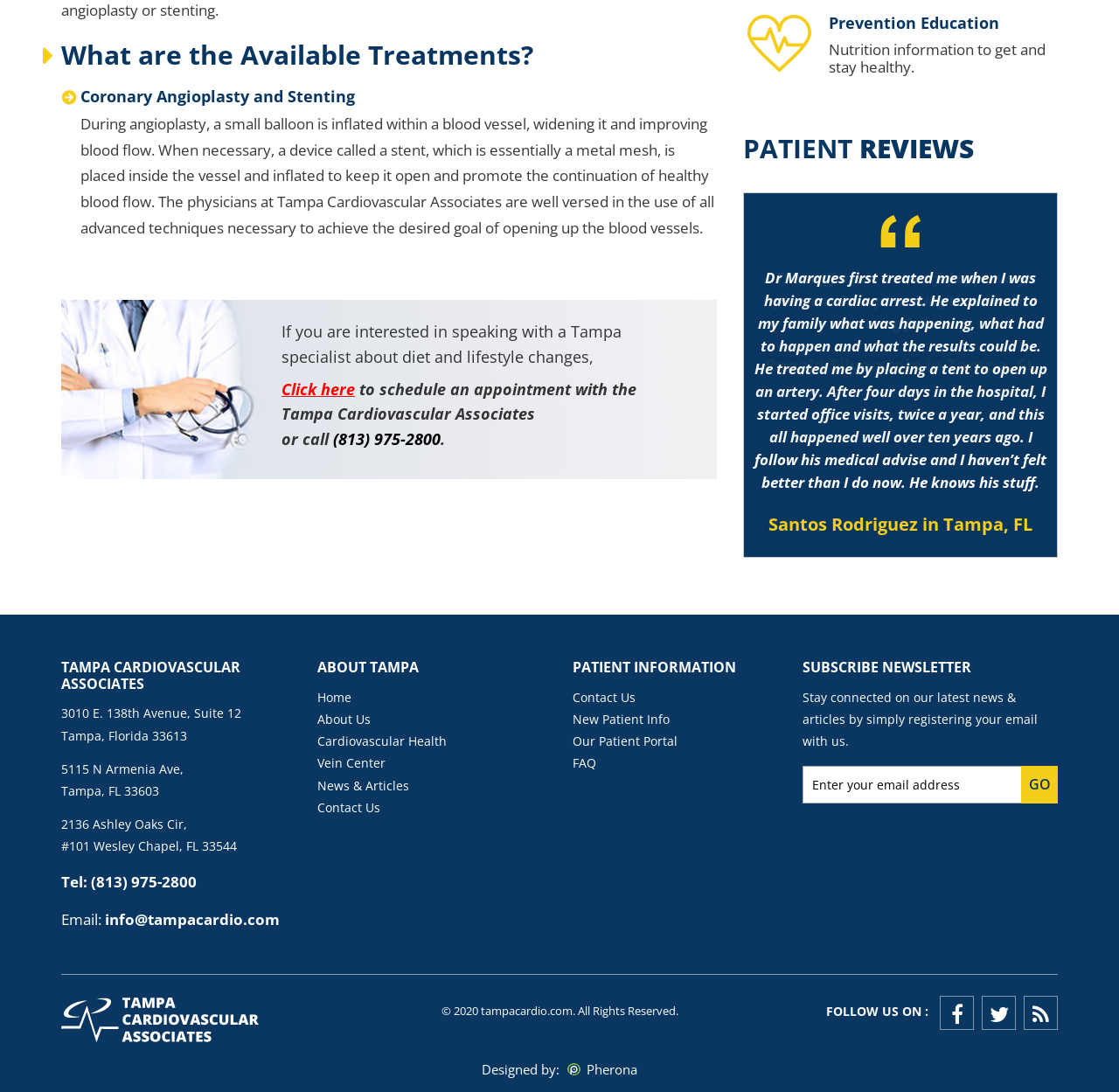Show me the bounding box coordinates of the clickable region to achieve the task as per the instruction: "Click the 'Go' button to submit your email address".

[0.912, 0.702, 0.945, 0.736]